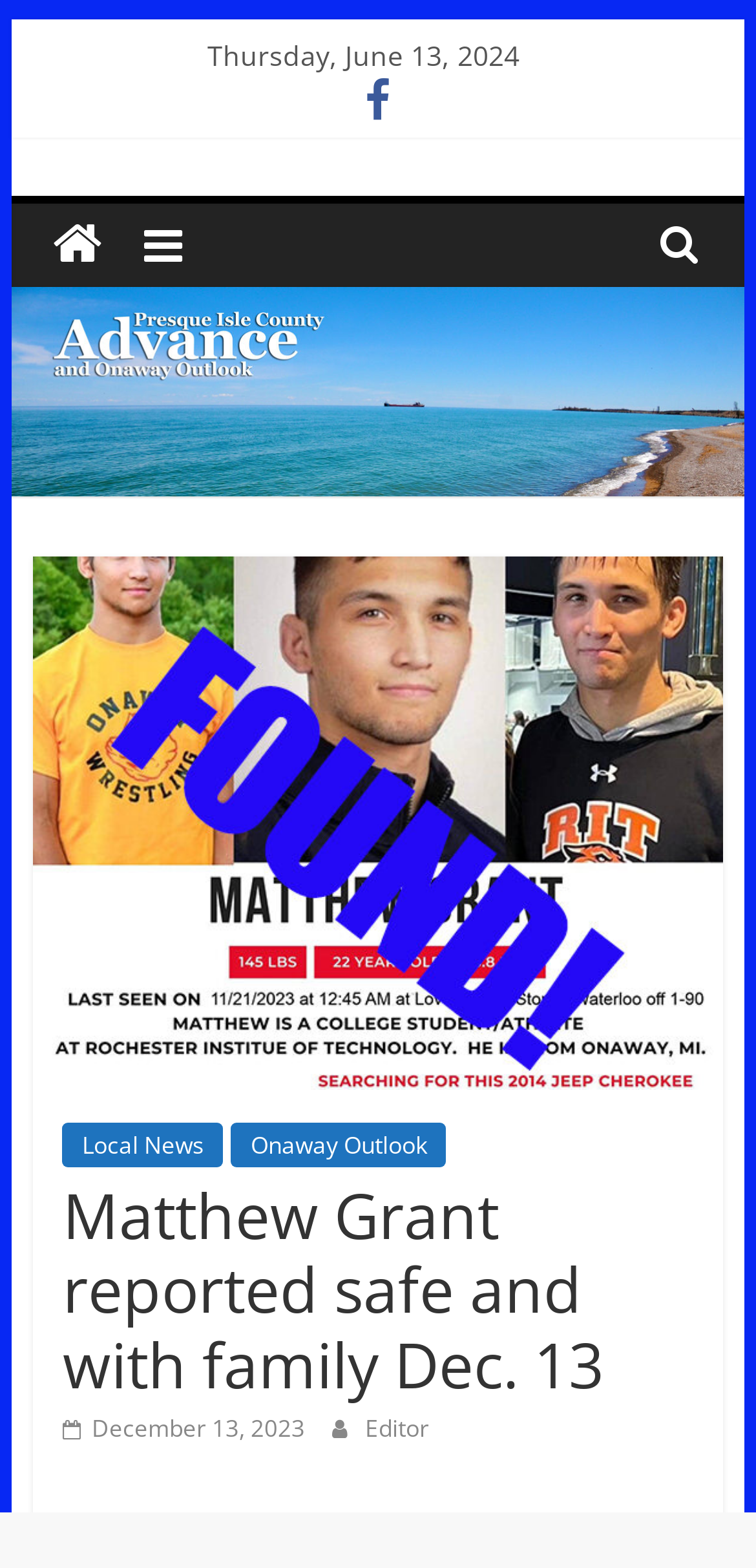Identify and generate the primary title of the webpage.

Matthew Grant reported safe and with family Dec. 13